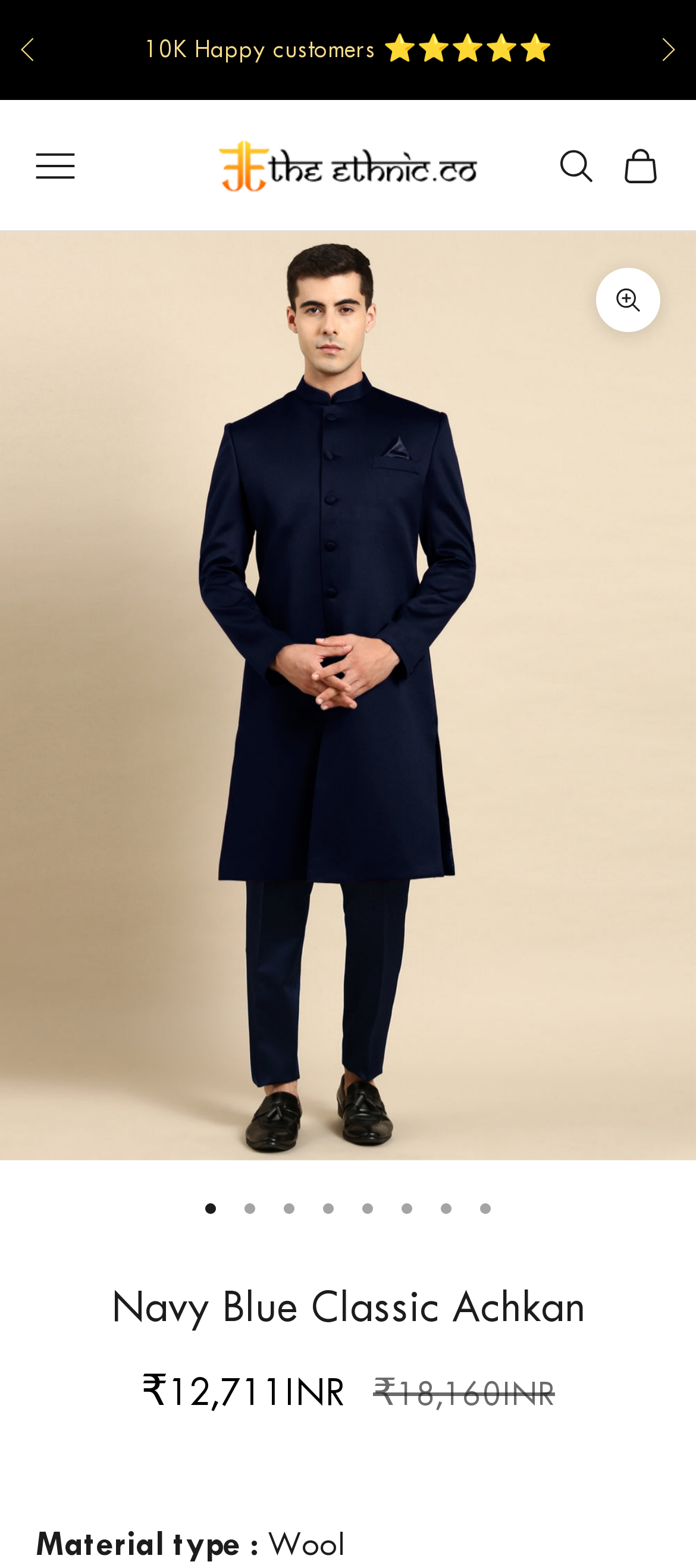Locate the primary headline on the webpage and provide its text.

Navy Blue Classic Achkan